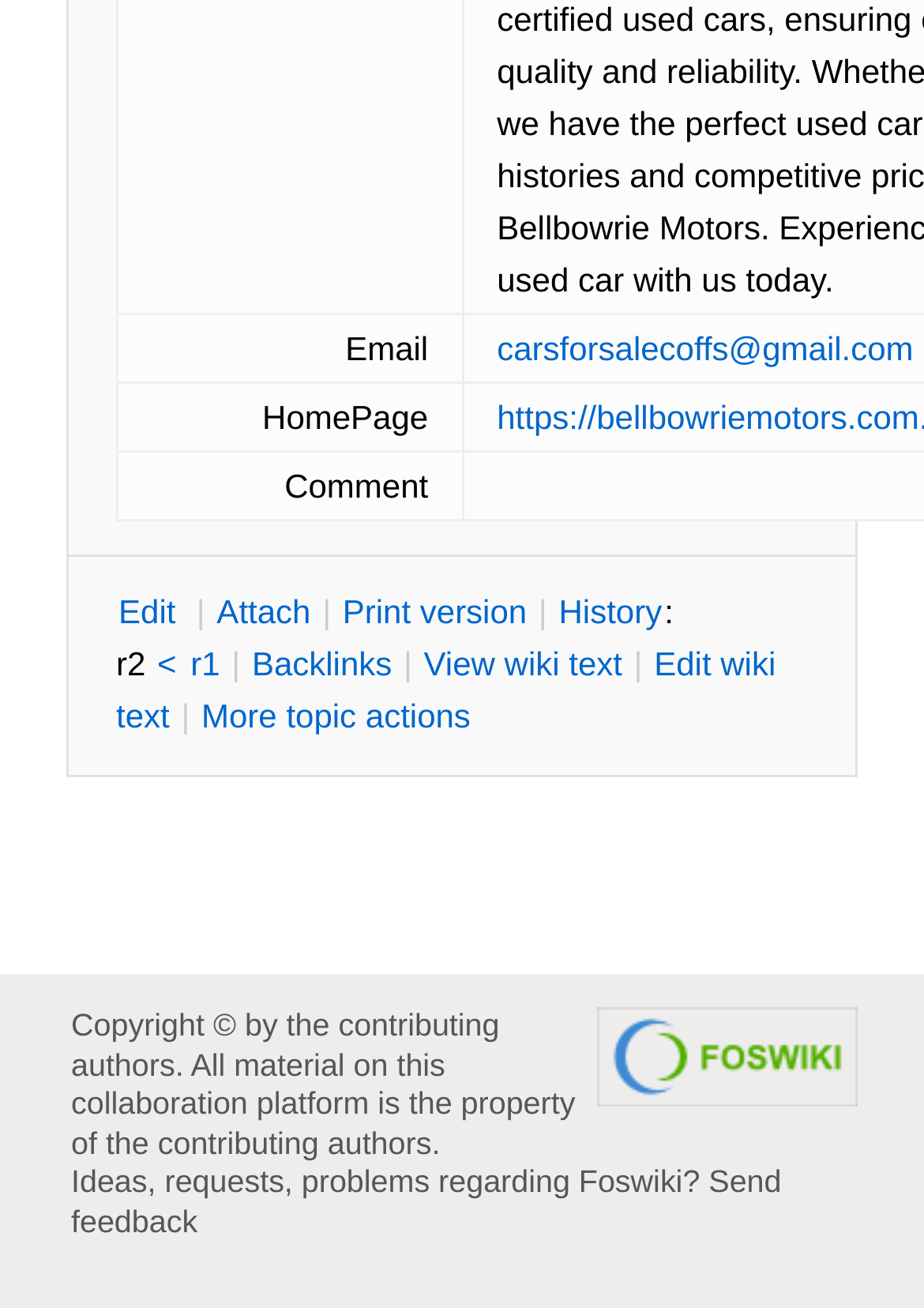Please find the bounding box coordinates of the element that must be clicked to perform the given instruction: "Check the history". The coordinates should be four float numbers from 0 to 1, i.e., [left, top, right, bottom].

[0.602, 0.452, 0.719, 0.486]